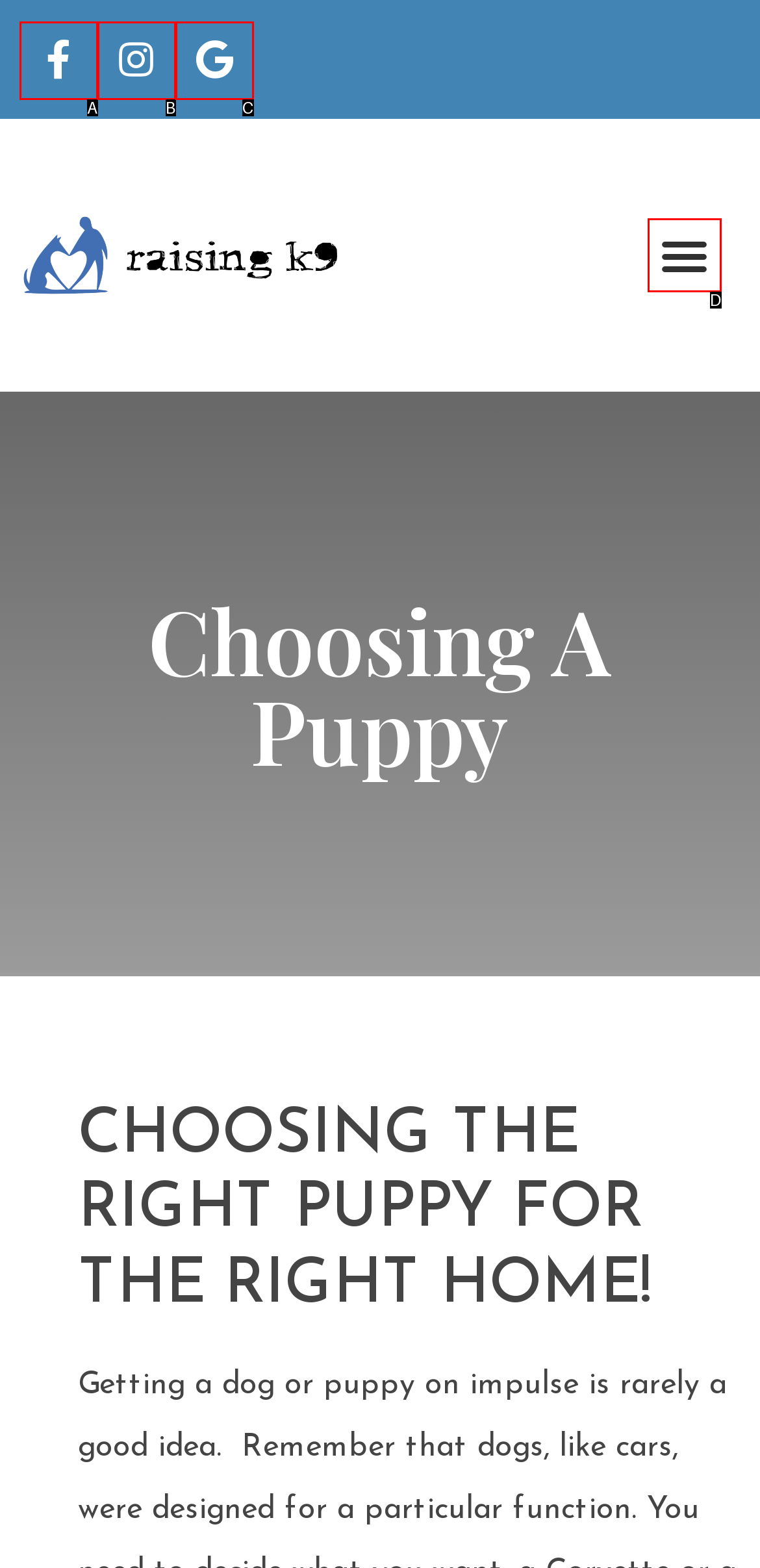Match the element description to one of the options: parent_node: Century Road Club Association
Respond with the corresponding option's letter.

None